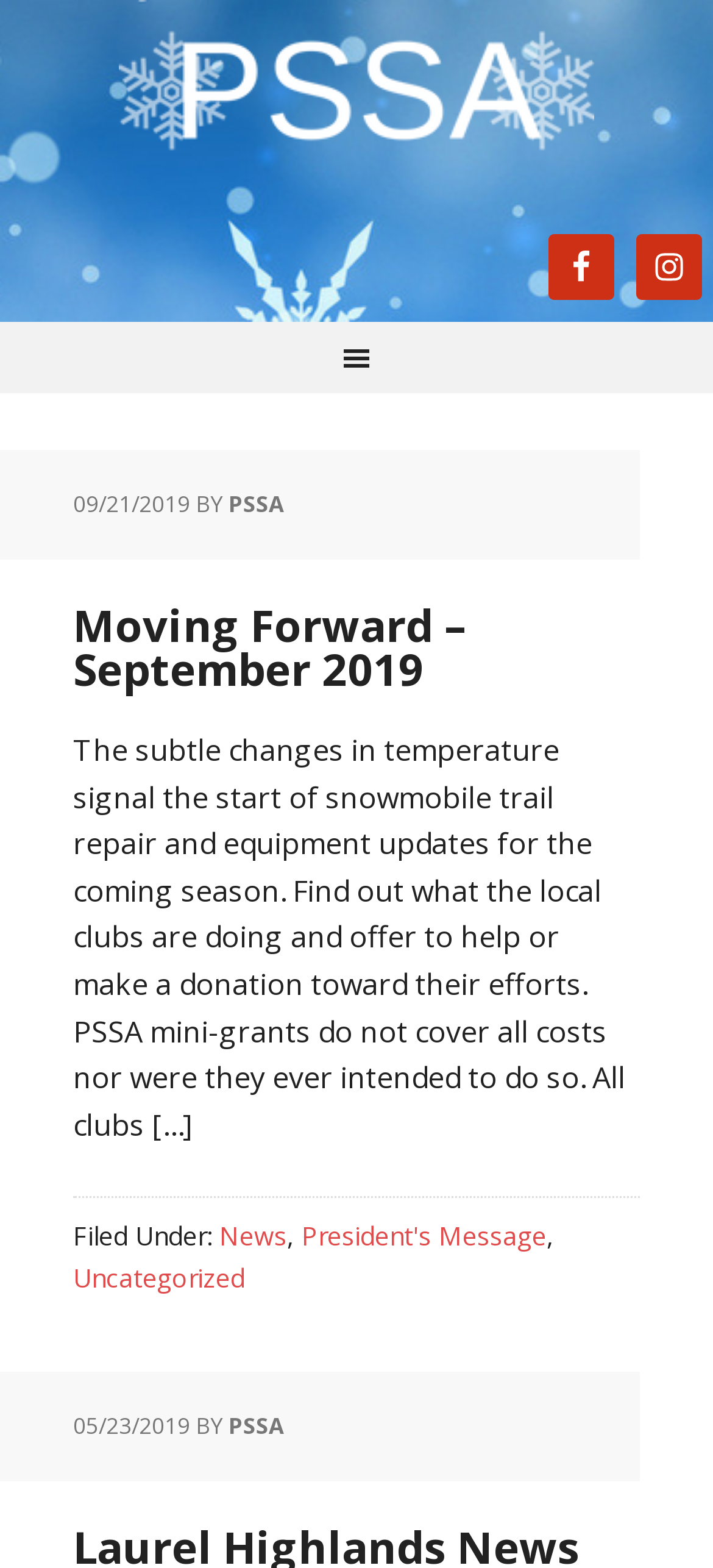Specify the bounding box coordinates of the element's area that should be clicked to execute the given instruction: "view Instagram page". The coordinates should be four float numbers between 0 and 1, i.e., [left, top, right, bottom].

[0.892, 0.149, 0.985, 0.191]